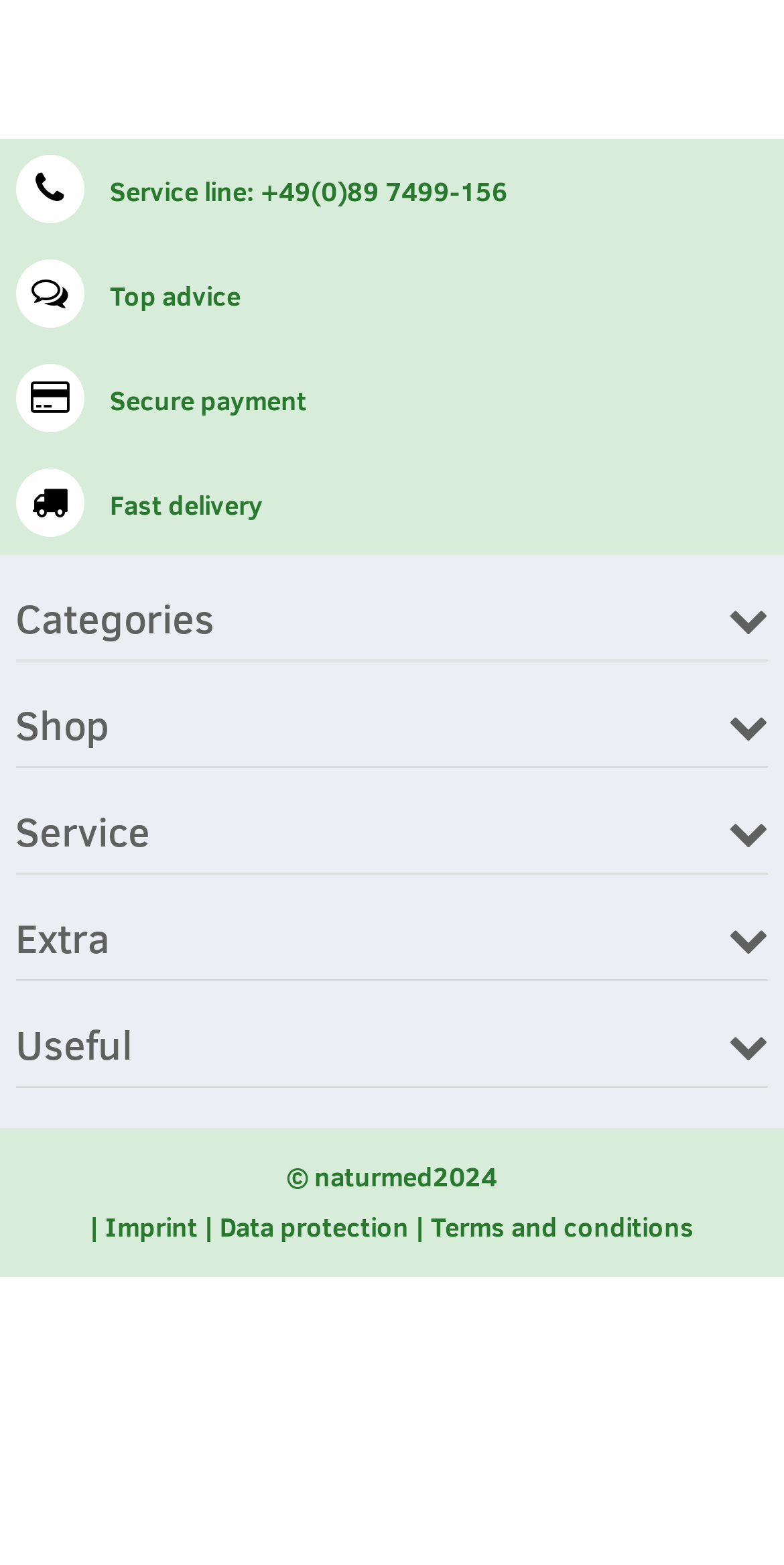Answer this question using a single word or a brief phrase:
What is the service line number?

+49(0)89 7499-156